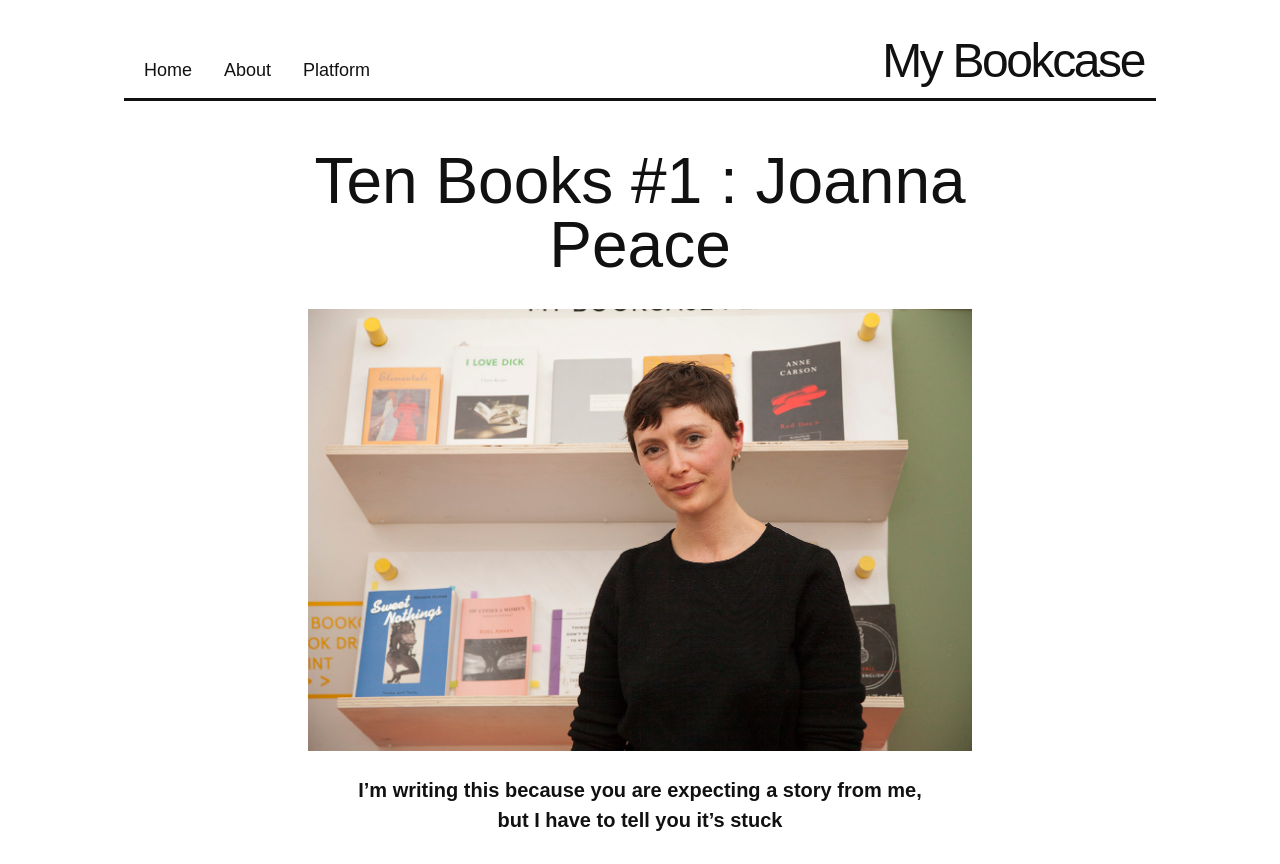Given the element description: "My Bookcase", predict the bounding box coordinates of this UI element. The coordinates must be four float numbers between 0 and 1, given as [left, top, right, bottom].

[0.689, 0.039, 0.894, 0.101]